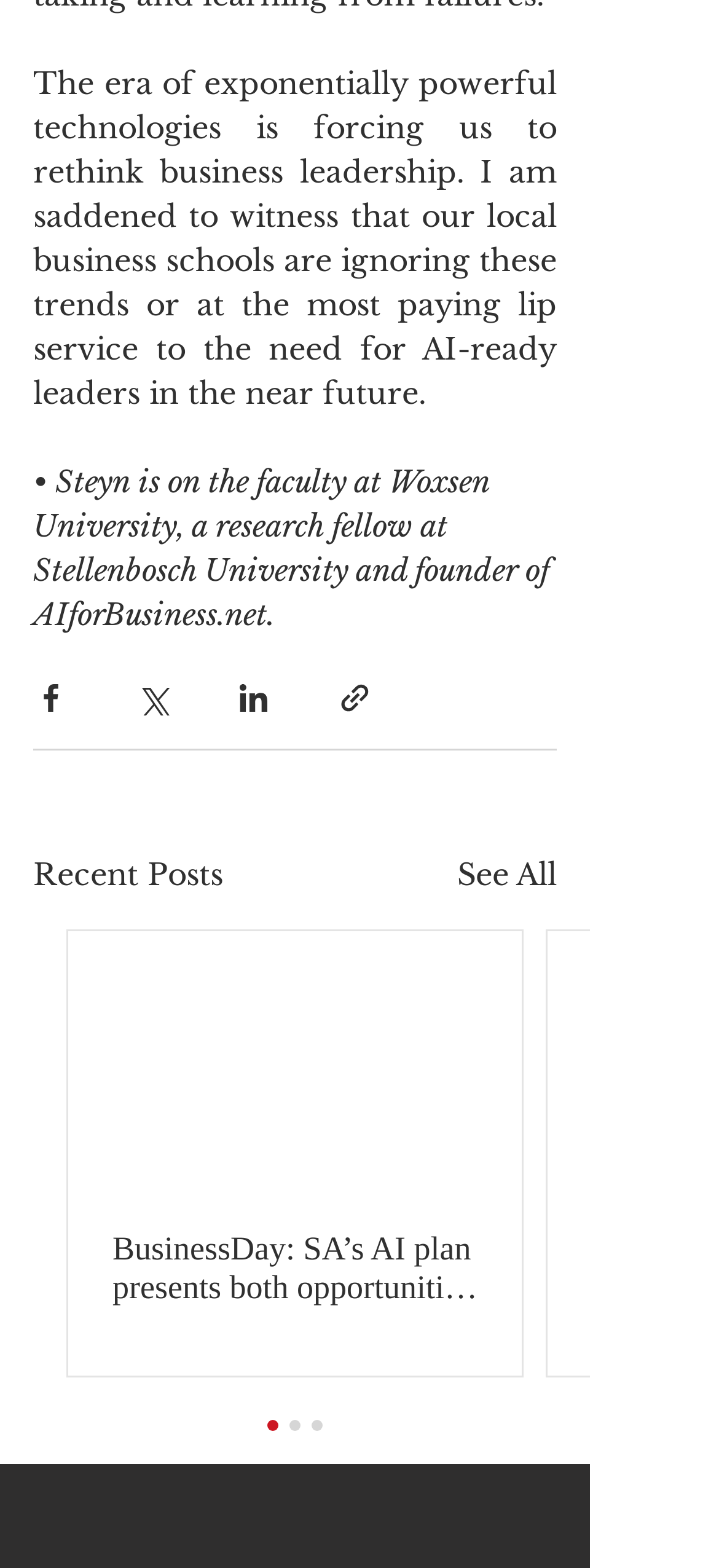Specify the bounding box coordinates of the area that needs to be clicked to achieve the following instruction: "View recent posts".

[0.046, 0.543, 0.31, 0.572]